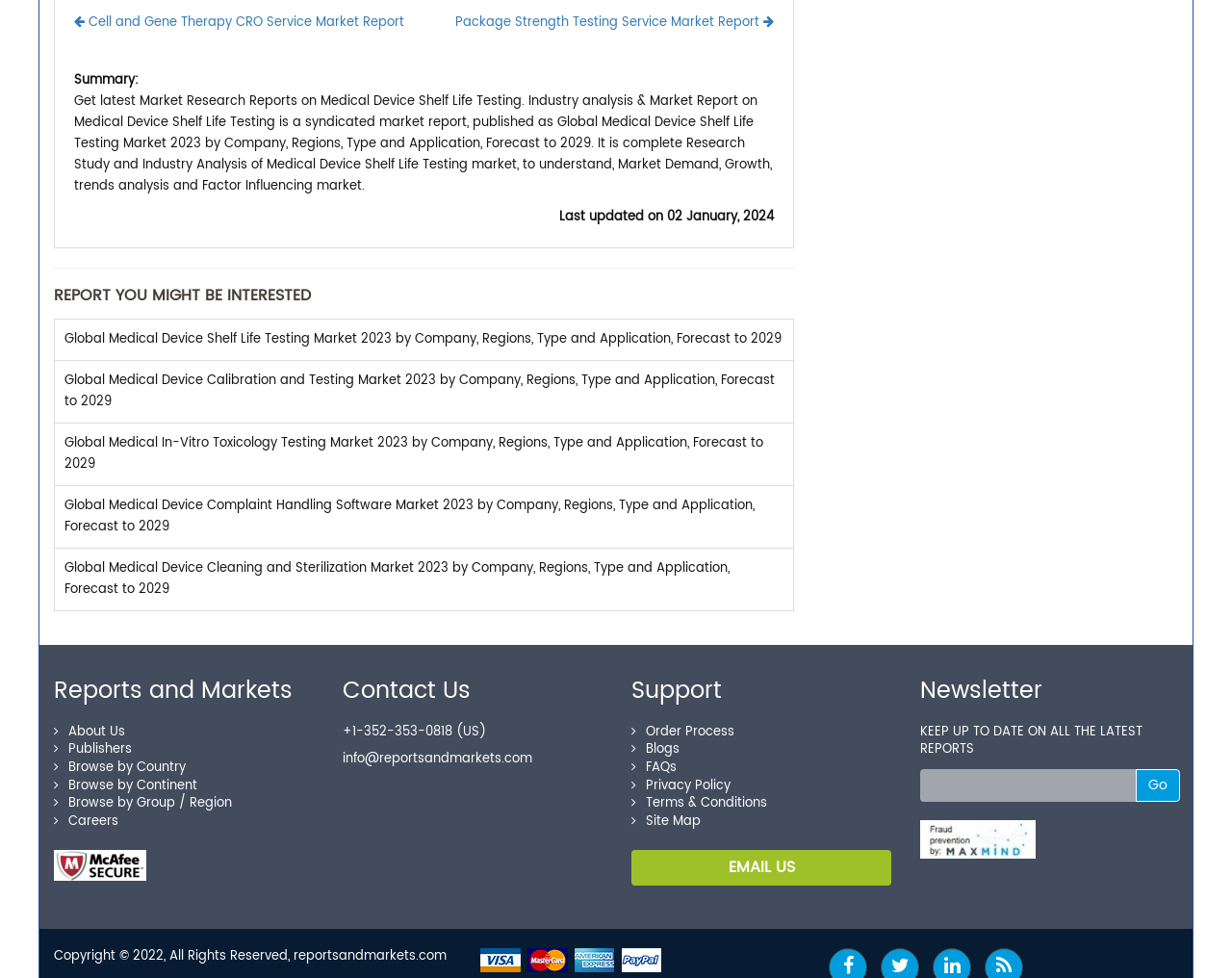Using the element description: "Publishers", determine the bounding box coordinates. The coordinates should be in the format [left, top, right, bottom], with values between 0 and 1.

[0.044, 0.753, 0.107, 0.78]